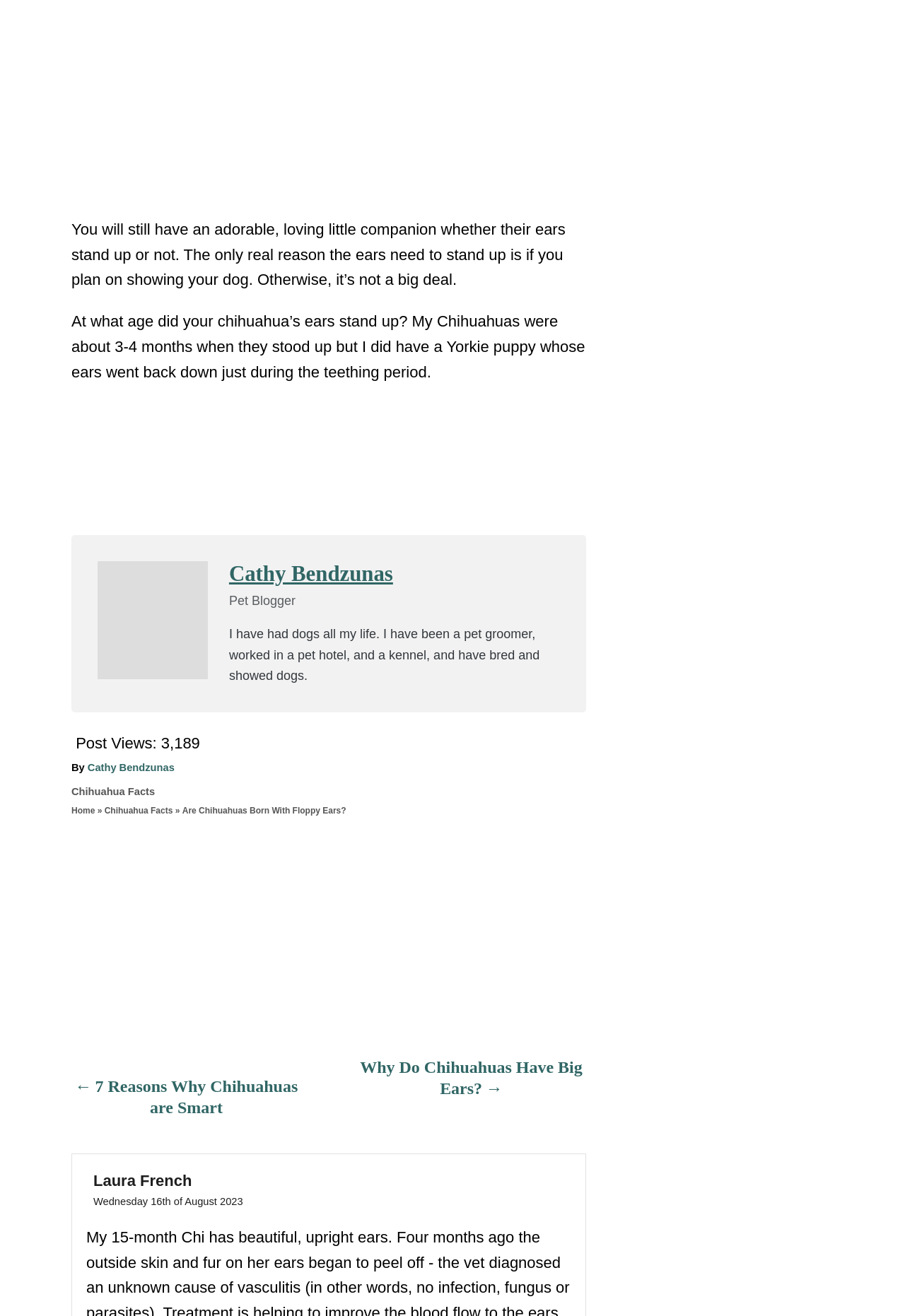Identify the bounding box for the described UI element: "Cathy Bendzunas".

[0.253, 0.427, 0.434, 0.445]